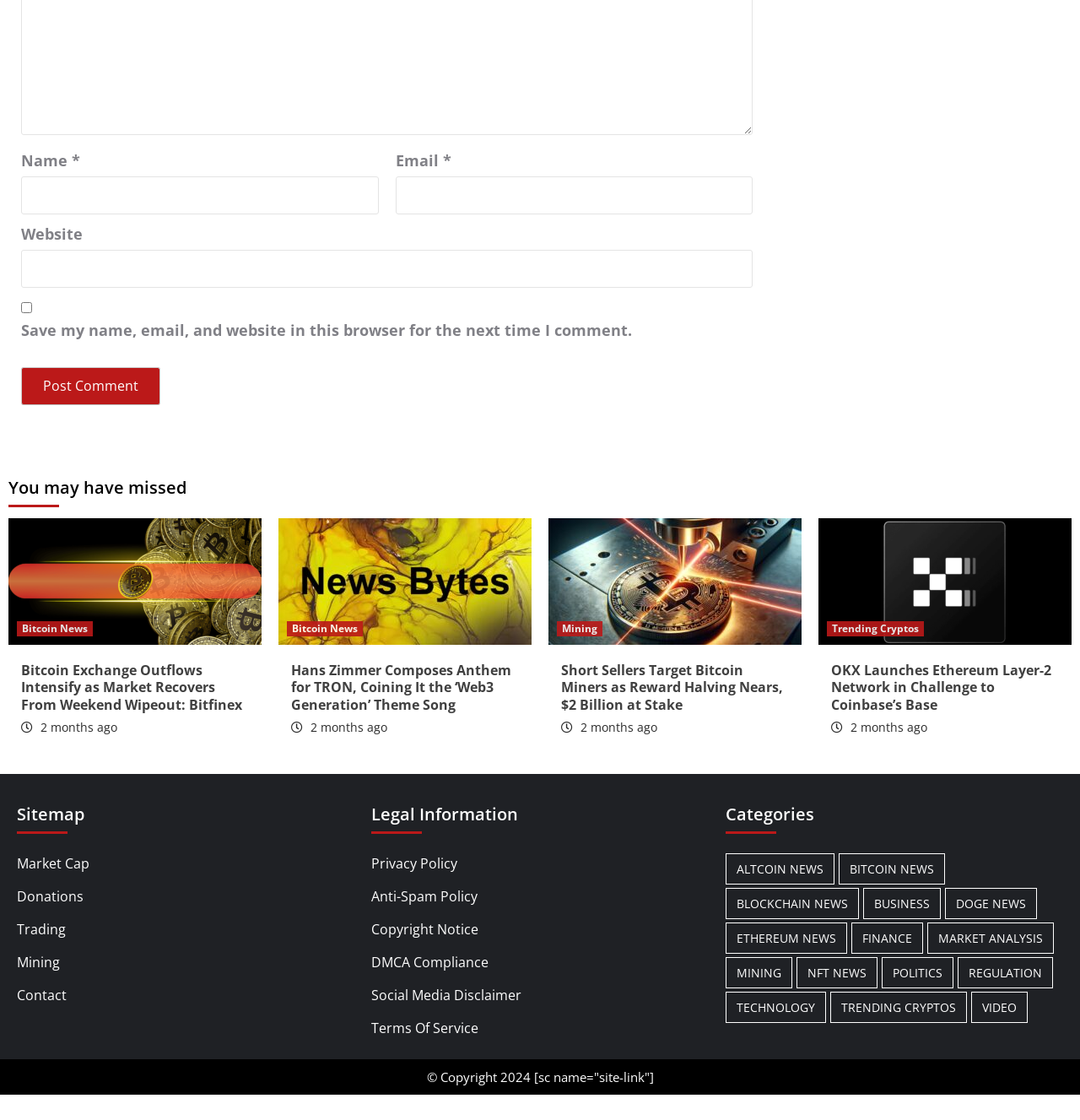What is the function of the 'Post Comment' button?
Answer the question with a thorough and detailed explanation.

The 'Post Comment' button is located below the comment form, and its purpose is to submit the user's comment for posting on the webpage. When clicked, the button will likely send the comment to the server for processing and display it on the webpage.